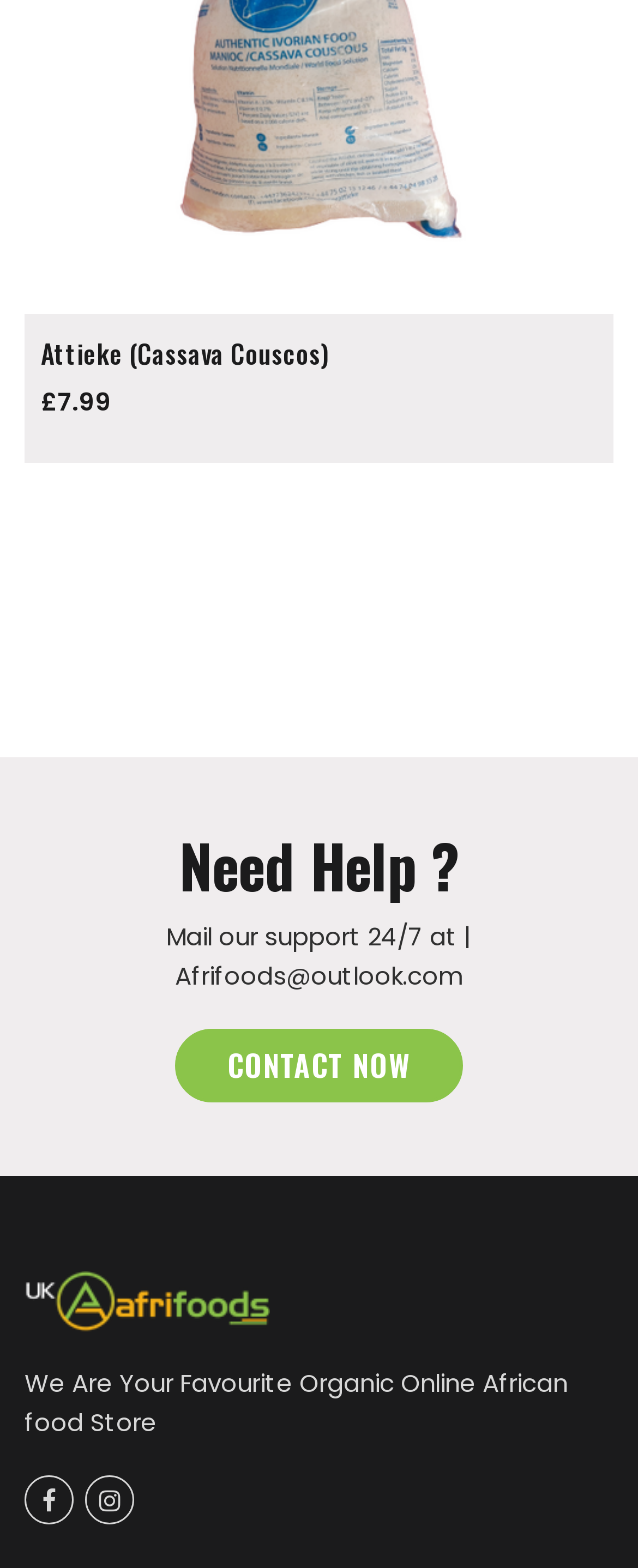Give a succinct answer to this question in a single word or phrase: 
How to contact the support?

Mail Afrifoods@outlook.com